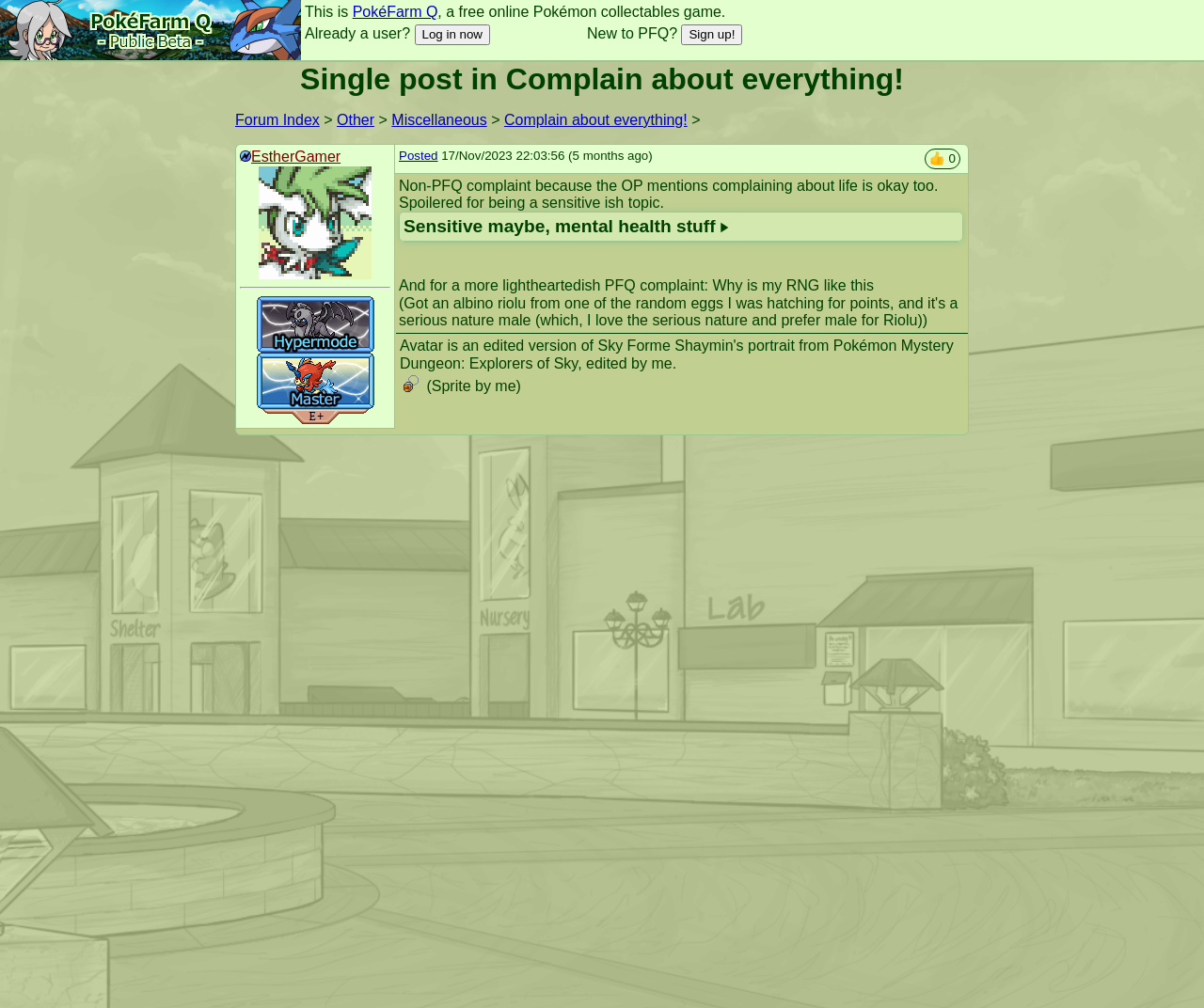Please identify the bounding box coordinates of the area that needs to be clicked to fulfill the following instruction: "Click the 'Log in now' button."

[0.344, 0.025, 0.407, 0.044]